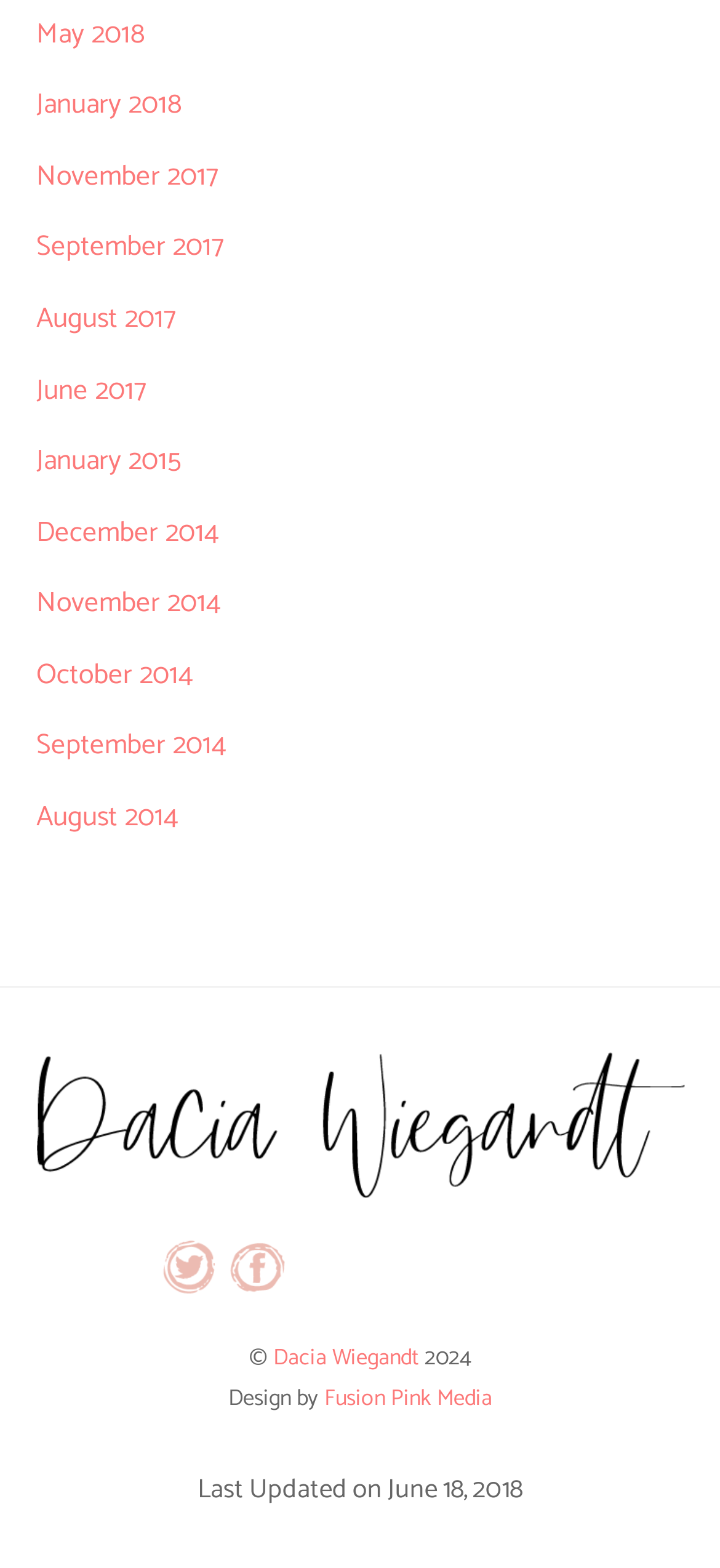Provide the bounding box coordinates for the UI element described in this sentence: "Fusion Pink Media". The coordinates should be four float values between 0 and 1, i.e., [left, top, right, bottom].

[0.45, 0.881, 0.683, 0.905]